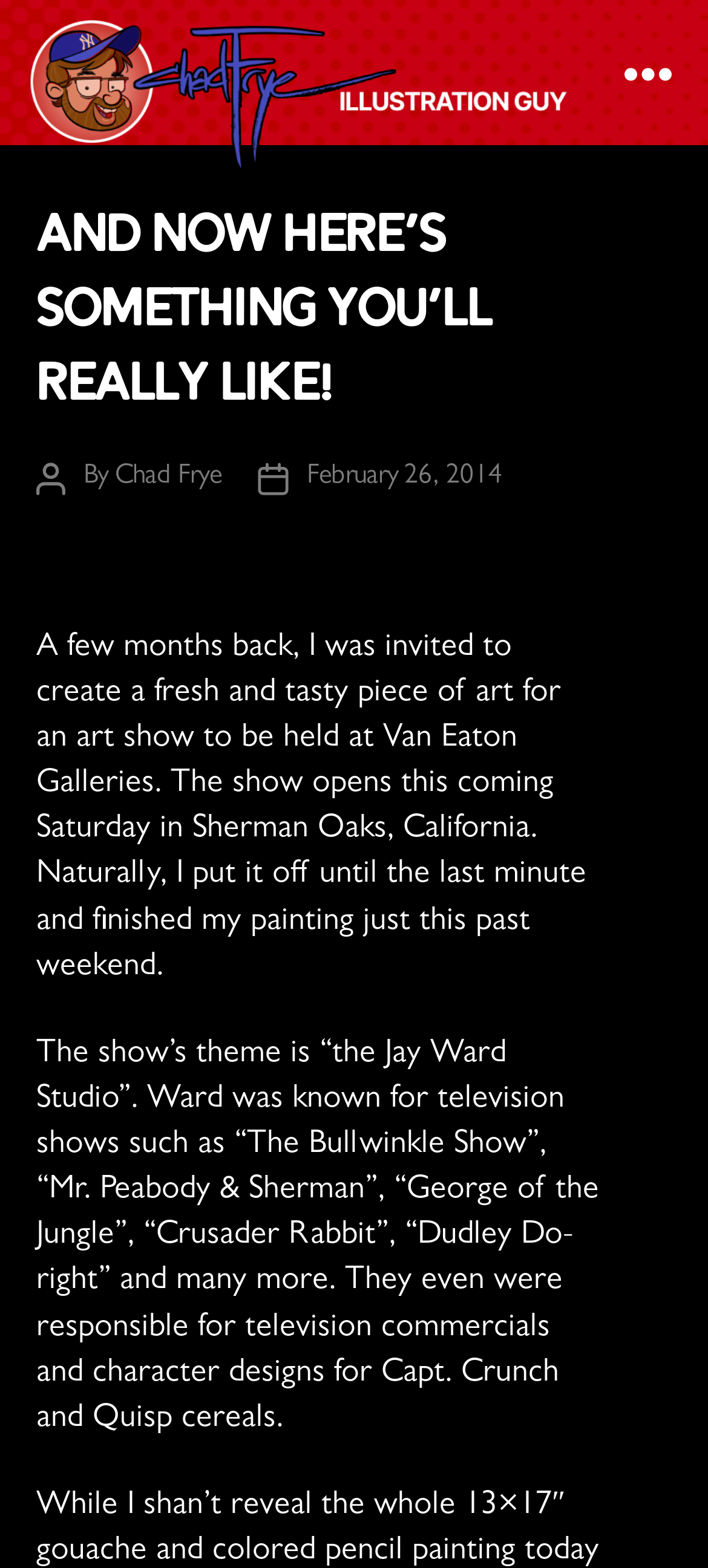Using the provided element description, identify the bounding box coordinates as (top-left x, top-left y, bottom-right x, bottom-right y). Ensure all values are between 0 and 1. Description: Chad Frye

[0.162, 0.296, 0.313, 0.314]